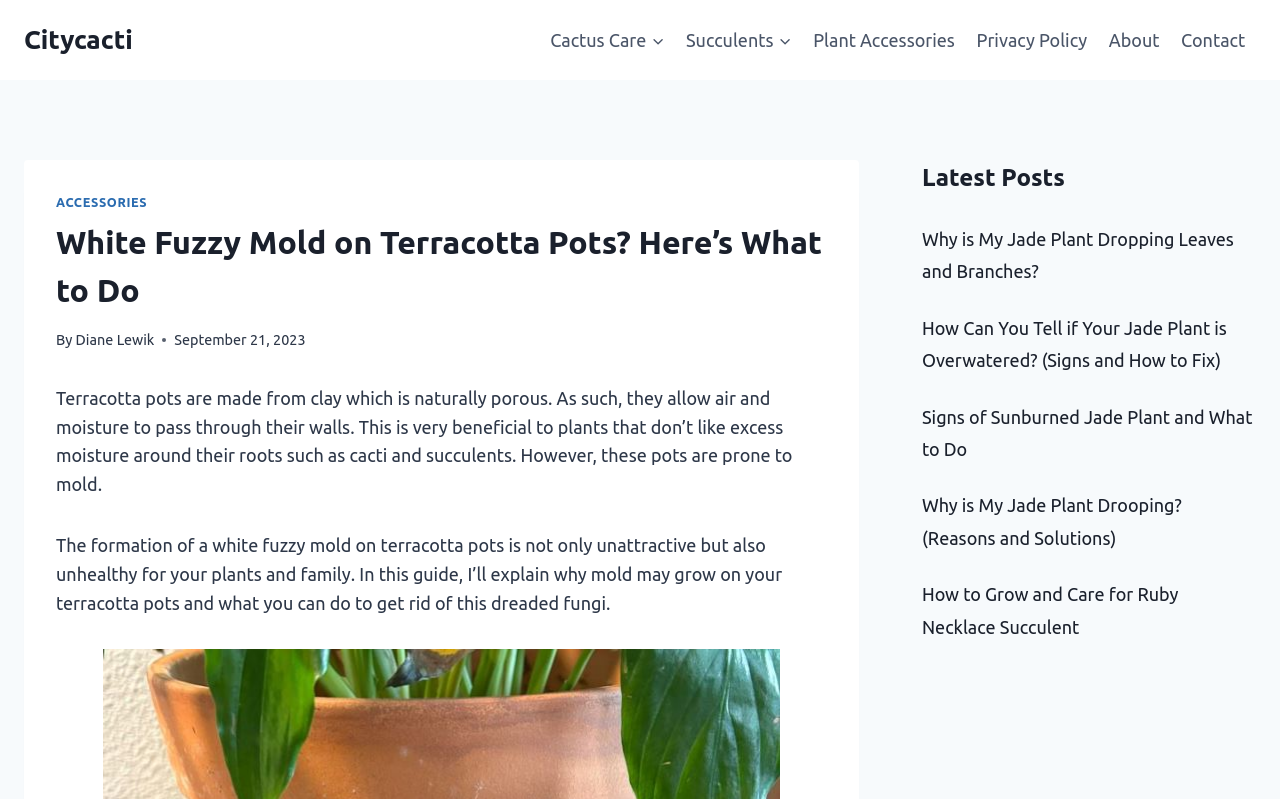Please specify the bounding box coordinates of the element that should be clicked to execute the given instruction: 'Check the 'Latest Posts''. Ensure the coordinates are four float numbers between 0 and 1, expressed as [left, top, right, bottom].

[0.72, 0.2, 0.981, 0.245]